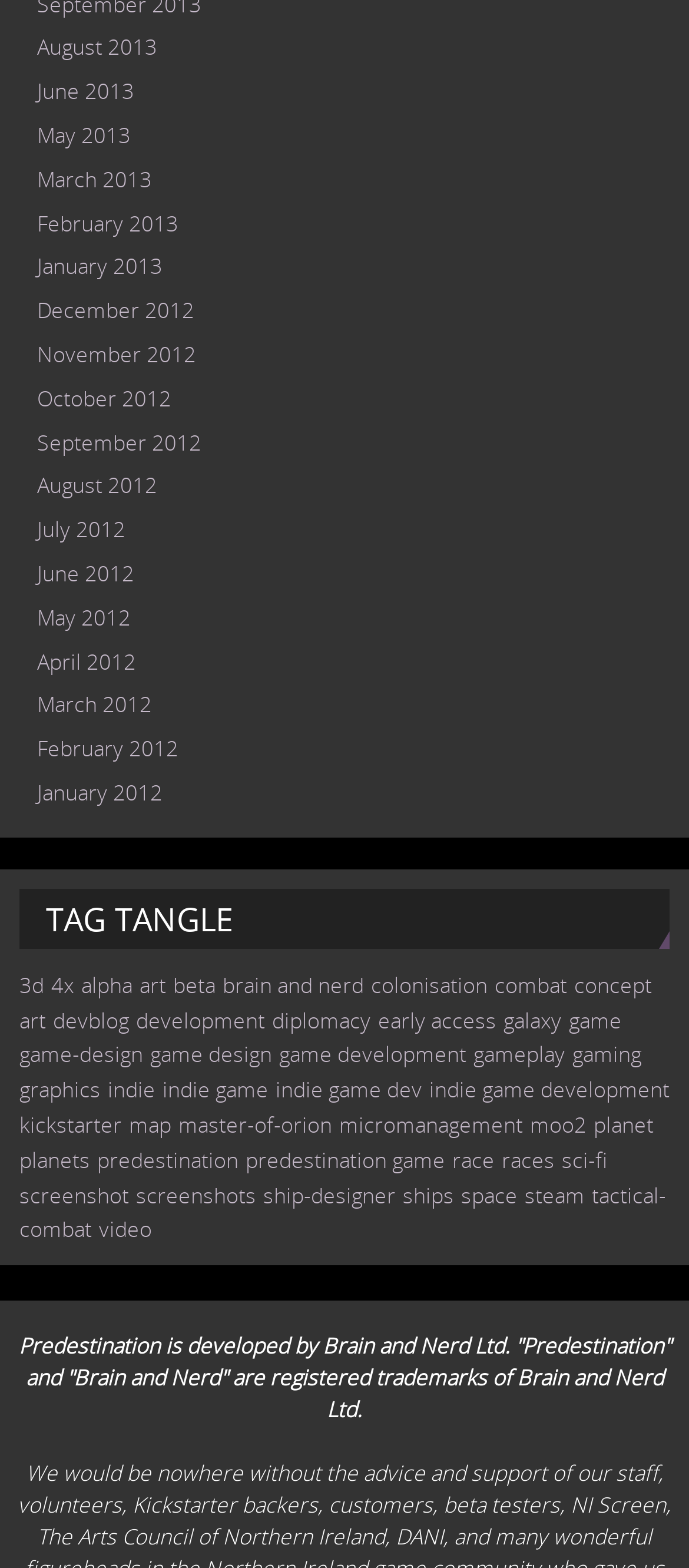Please locate the bounding box coordinates of the region I need to click to follow this instruction: "Check 'screenshot' section".

[0.028, 0.752, 0.187, 0.772]